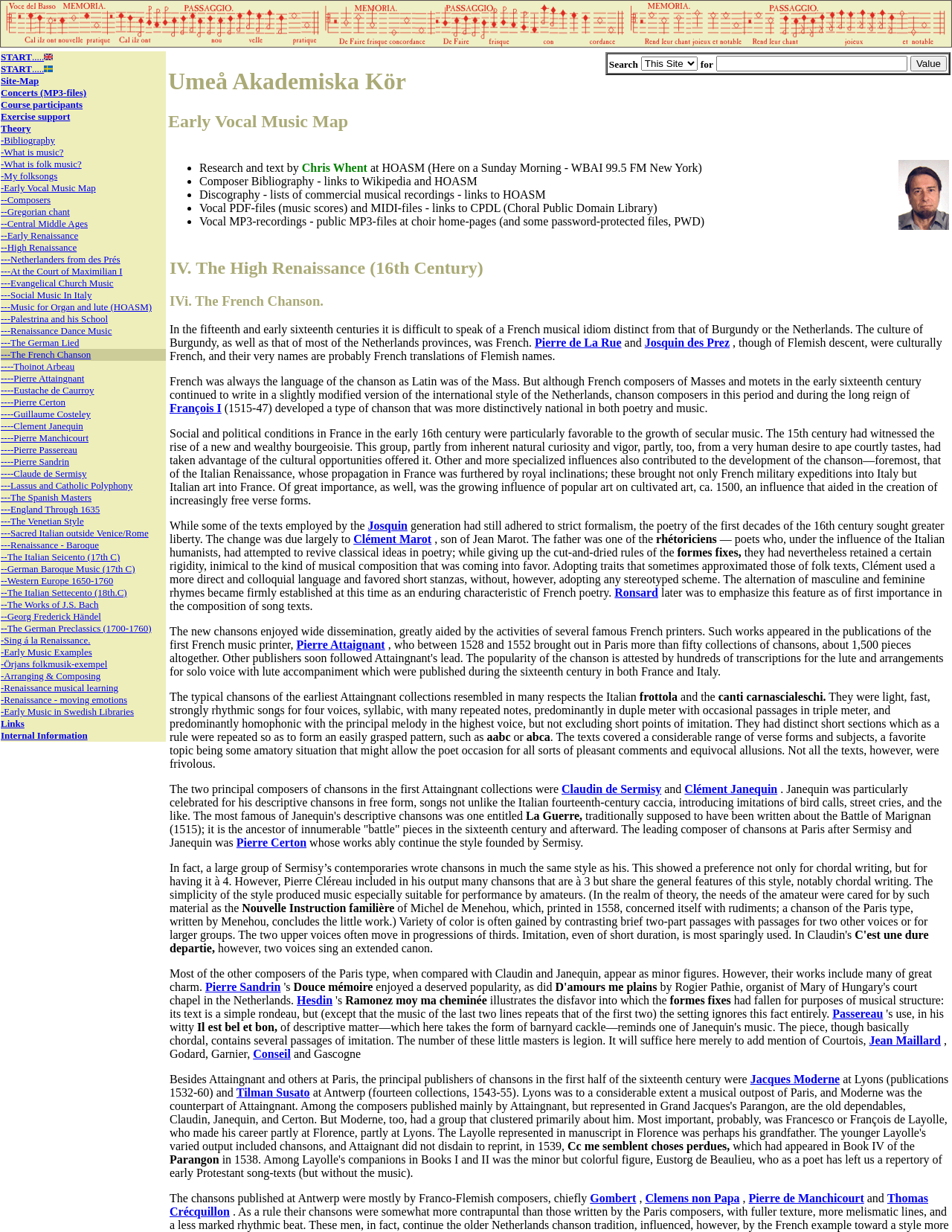Construct a thorough caption encompassing all aspects of the webpage.

This webpage is part of the Umeå Akademiska Kör website, and it appears to be a navigation page for exploring early vocal music. At the top of the page, there is a large image that spans the entire width of the page. Below the image, there is a table with multiple rows, each containing a link with a descriptive text. The links are arranged in a vertical list, with each link positioned below the previous one.

There are 25 links in total, each with a unique descriptive text. The links are categorized into different sections, including "START", "Site-Map", "Concerts (MP3-files)", "Course participants", "Exercise support", "Theory", "Bibliography", and others. The links are numbered, with the first link being "START" and the last link being "Renaissance Dance Music".

Each link has a small icon next to it, which is a small image. The icons are all similar in size and shape, and they are positioned to the left of the link text. The link text is descriptive, providing a brief summary of what each link leads to.

The overall layout of the page is simple and easy to navigate, with a clear hierarchy of elements. The image at the top of the page sets the tone for the rest of the content, which is focused on exploring early vocal music. The links are organized in a logical and consistent manner, making it easy for users to find what they are looking for.